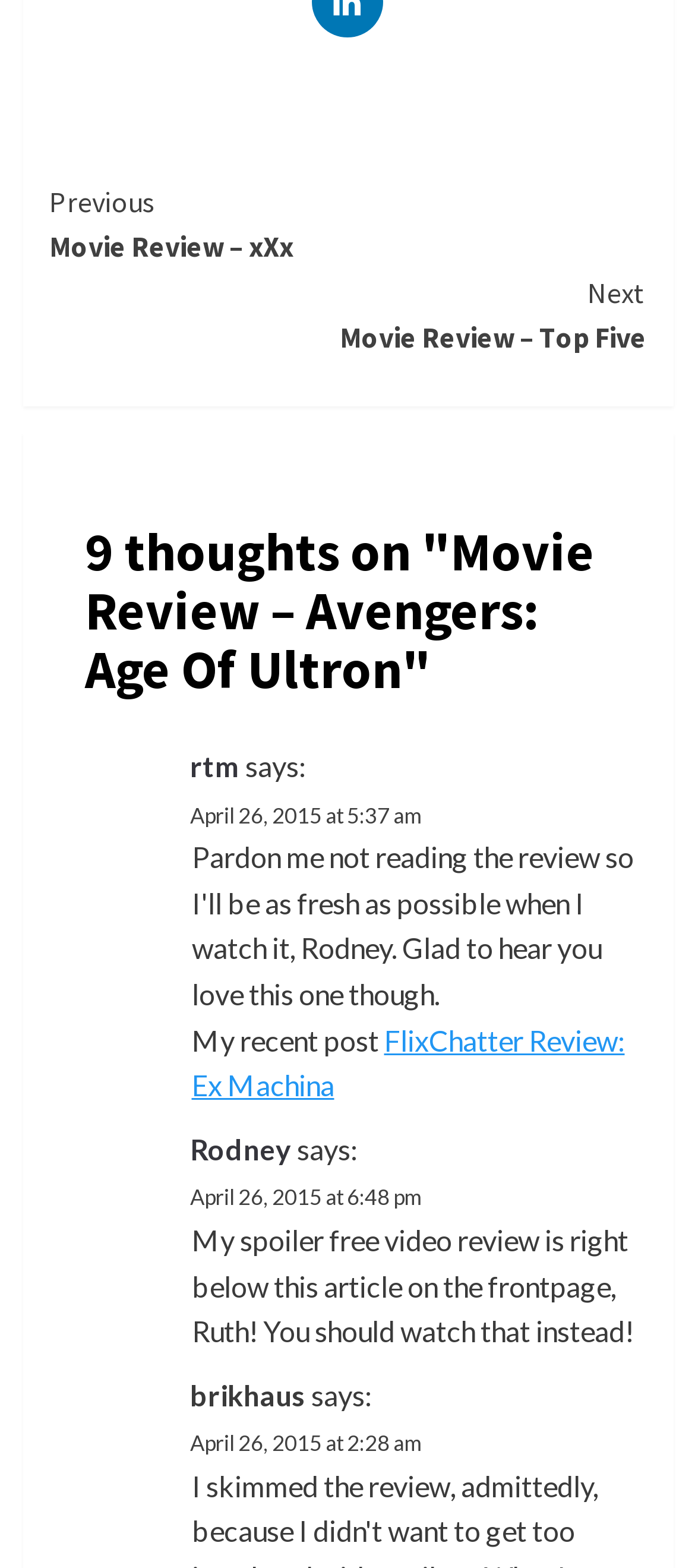Using the format (top-left x, top-left y, bottom-right x, bottom-right y), provide the bounding box coordinates for the described UI element. All values should be floating point numbers between 0 and 1: rtm

[0.273, 0.477, 0.345, 0.499]